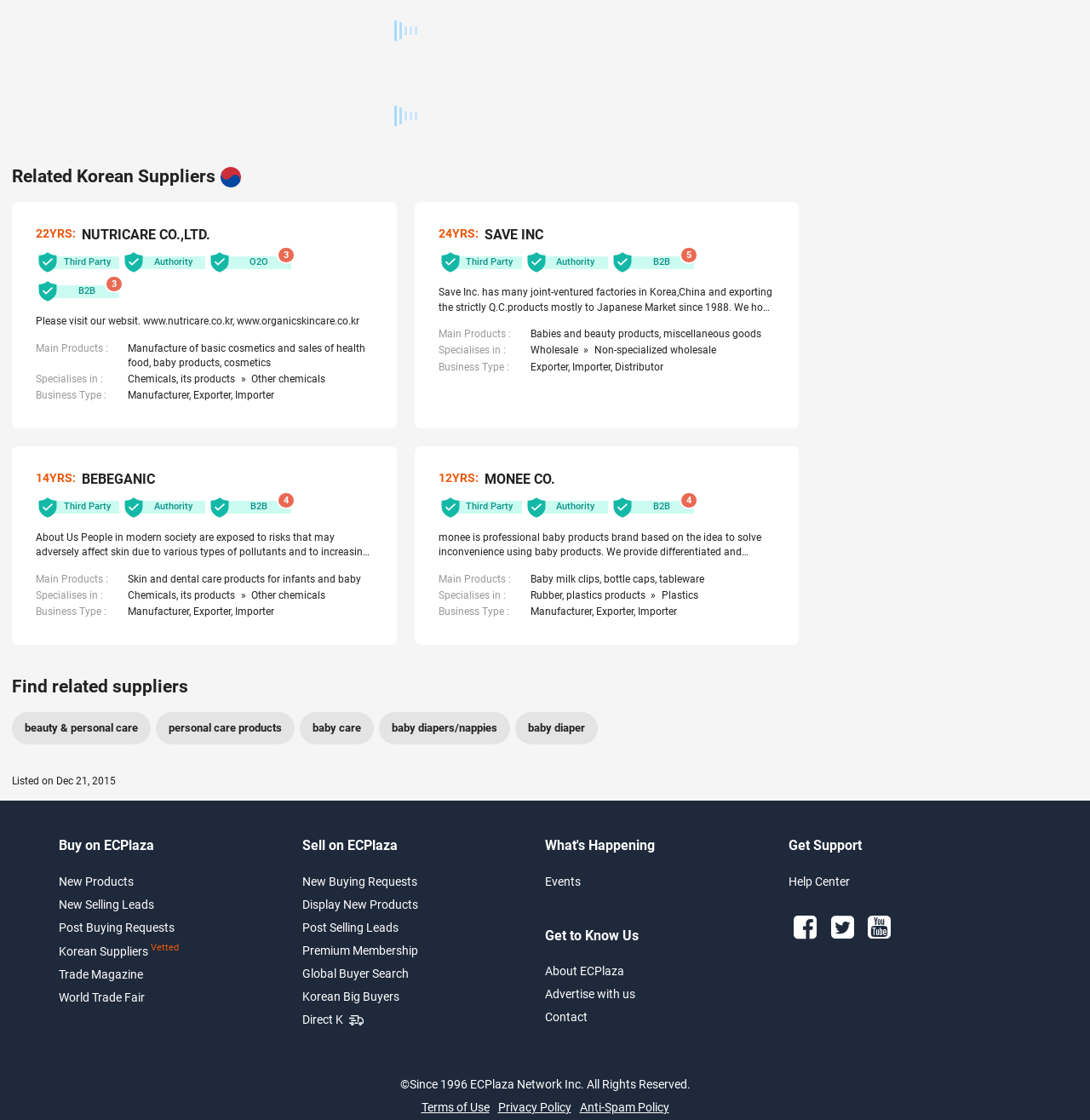How many years has SAVE INC been in business?
Please provide a full and detailed response to the question.

I found the answer by looking at the section about SAVE INC where it lists 'Years in business :' followed by '24YRS:'.